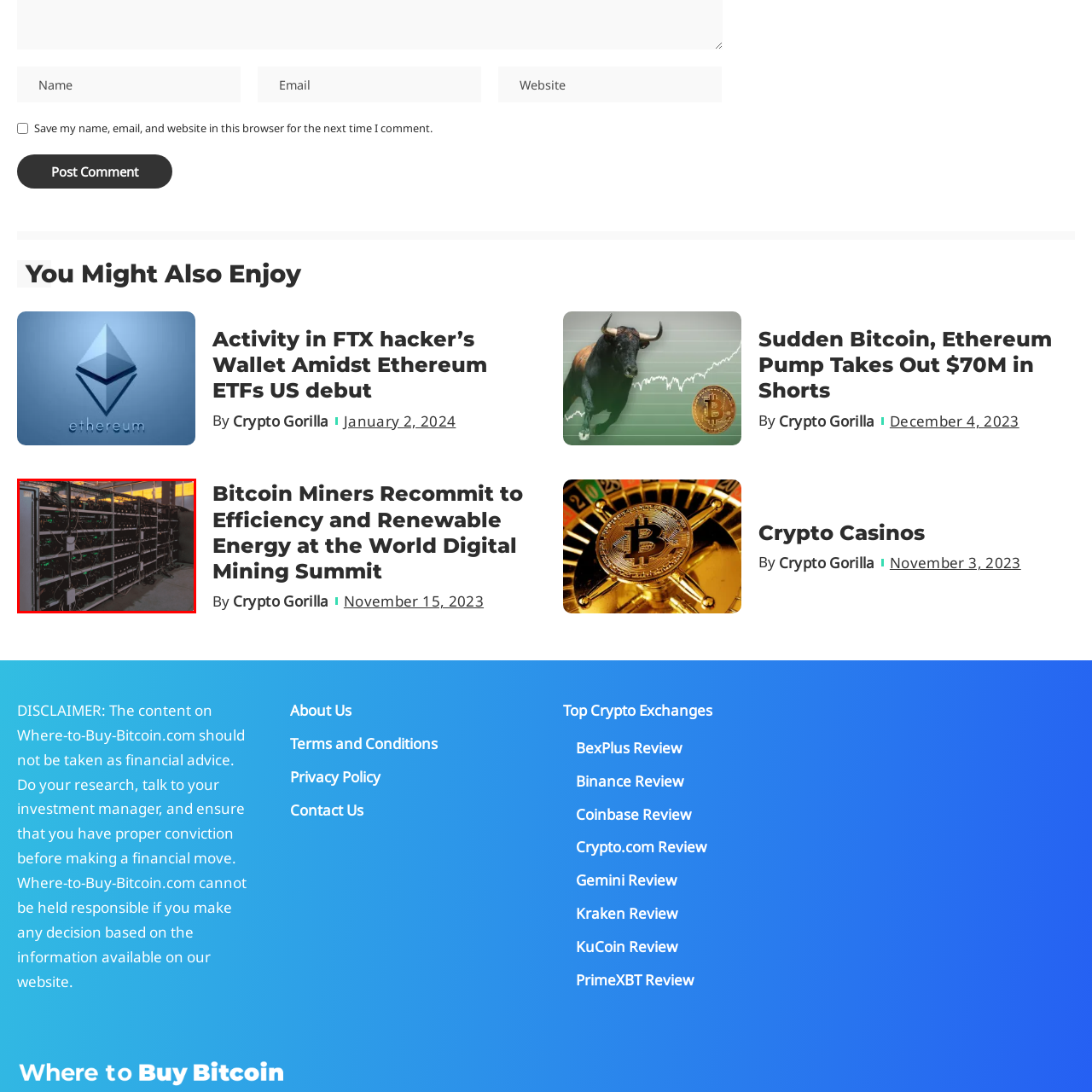Direct your attention to the part of the image marked by the red boundary and give a detailed response to the following question, drawing from the image: What is indicated by the green lighting on some machines?

The green lighting on some of the ASIC miners in the image indicates that they are powered on and actively processing data. This is stated explicitly in the caption, which suggests that the green lighting is an indicator of the devices' operational status.